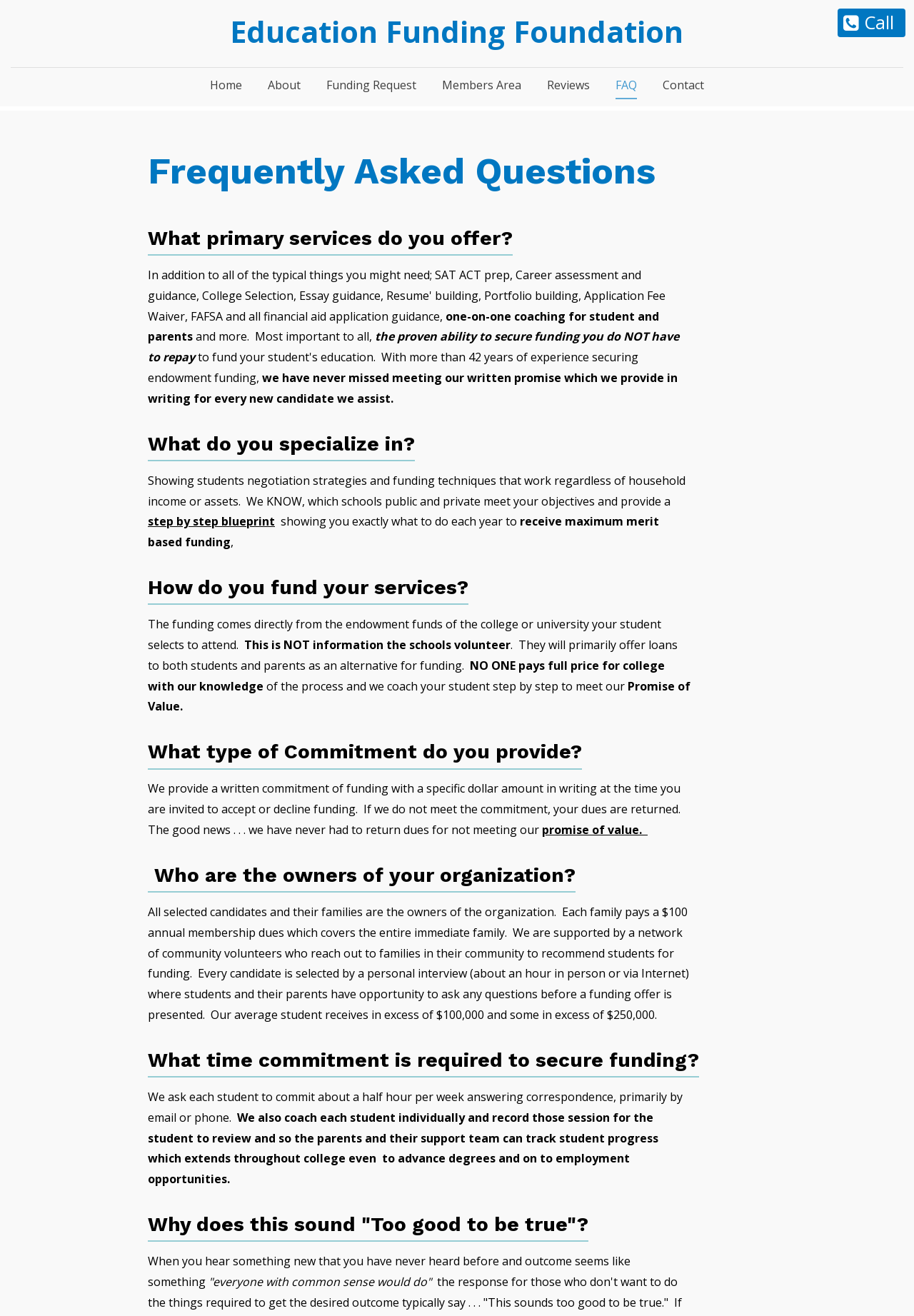What is the commitment provided by the organization?
Please respond to the question with a detailed and informative answer.

According to the webpage, the organization provides a written commitment of funding with a specific dollar amount in writing at the time the candidate is invited to accept or decline funding, and if they do not meet the commitment, the dues are returned.